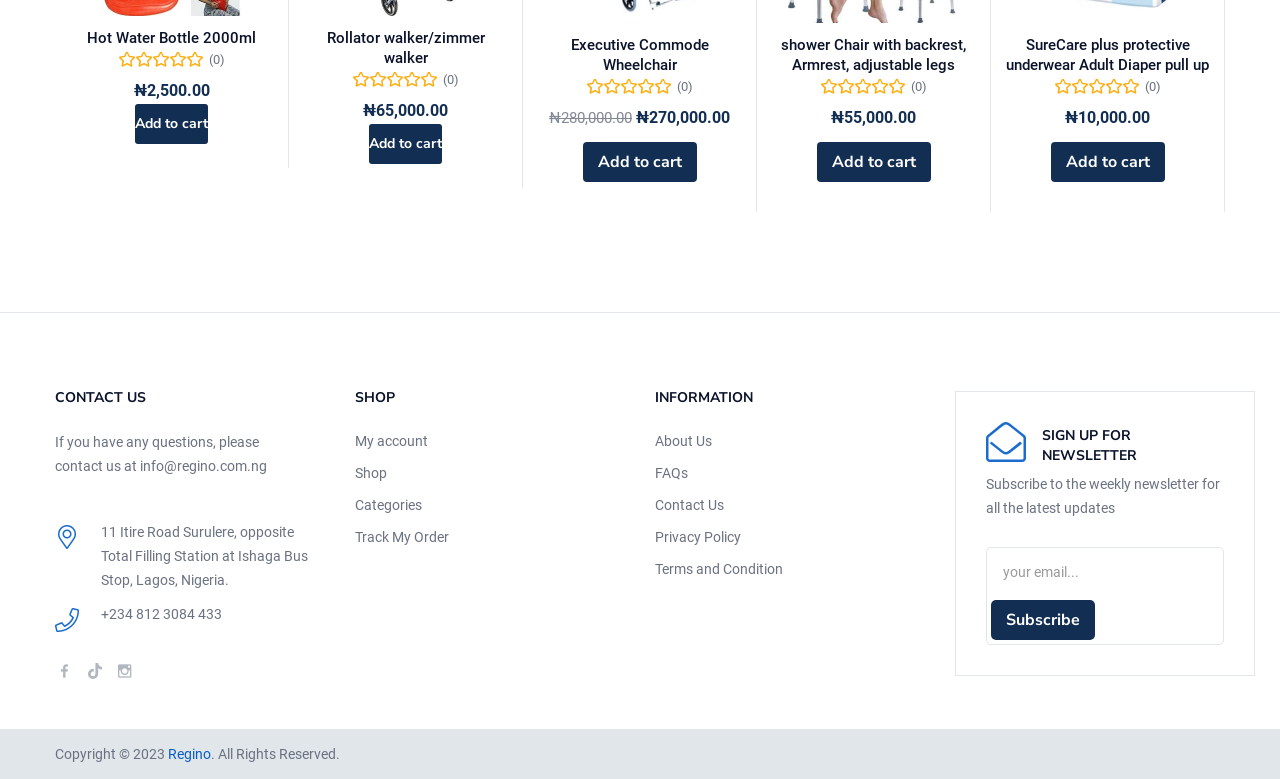What is the contact email address of the company?
Refer to the image and offer an in-depth and detailed answer to the question.

I found the contact email address by looking at the link element with the text 'info@regino.com.ng' which is located in the 'CONTACT US' section.